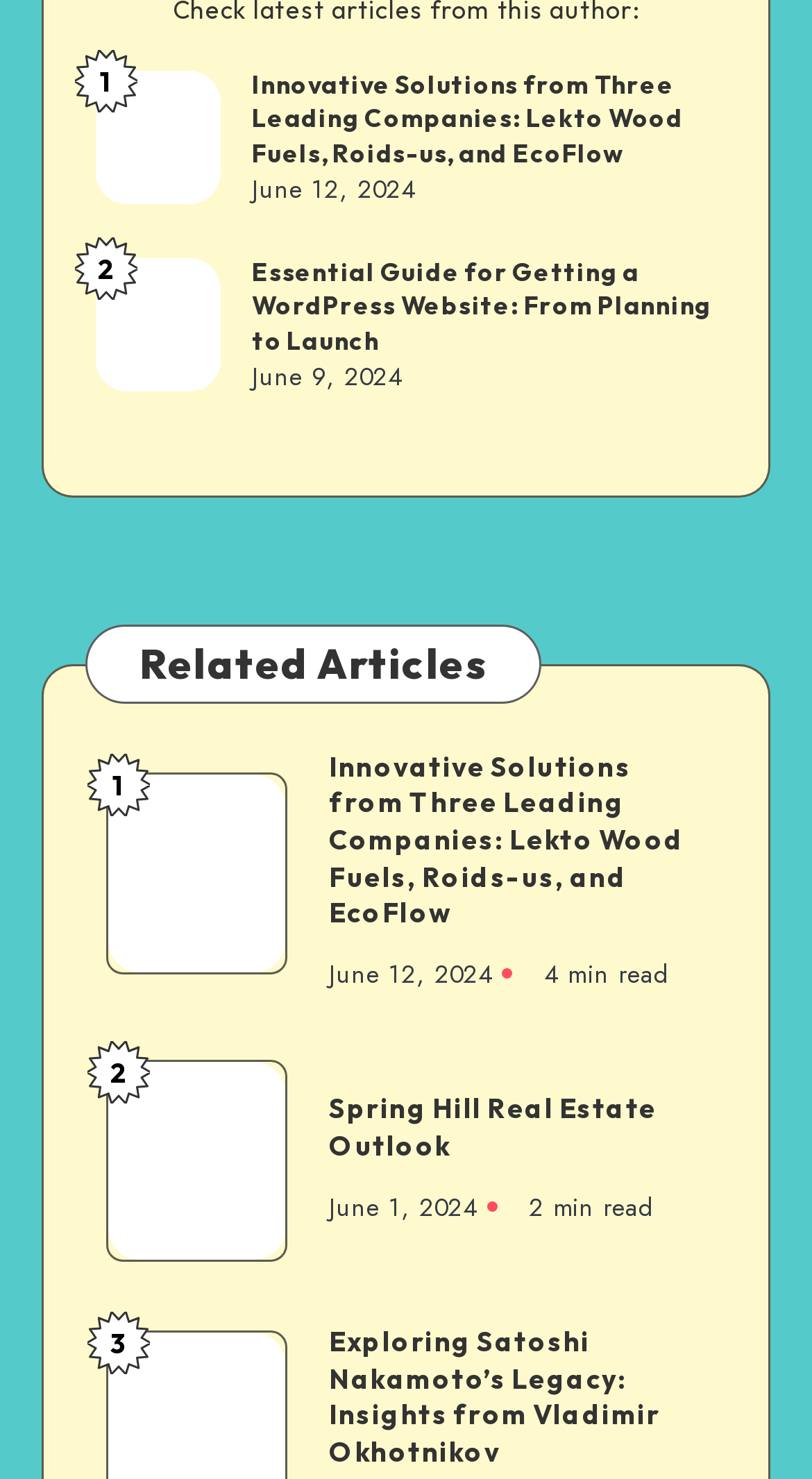Utilize the details in the image to thoroughly answer the following question: What is the estimated reading time of the third article?

The third article has a StaticText element with the text '4 min read', so the estimated reading time of the third article is 4 minutes.